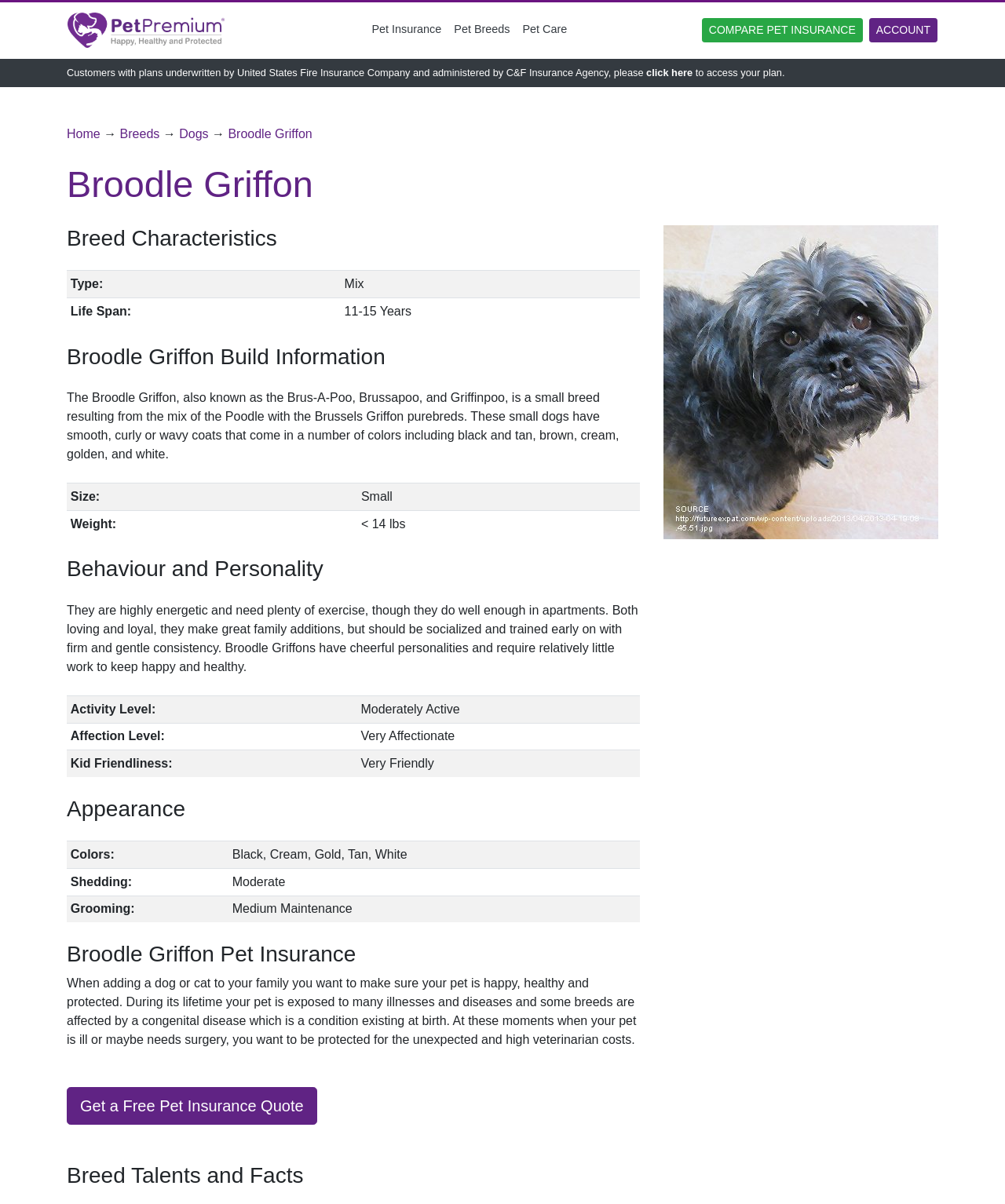Can you pinpoint the bounding box coordinates for the clickable element required for this instruction: "Check the 'Summary Of Rigths'"? The coordinates should be four float numbers between 0 and 1, i.e., [left, top, right, bottom].

None